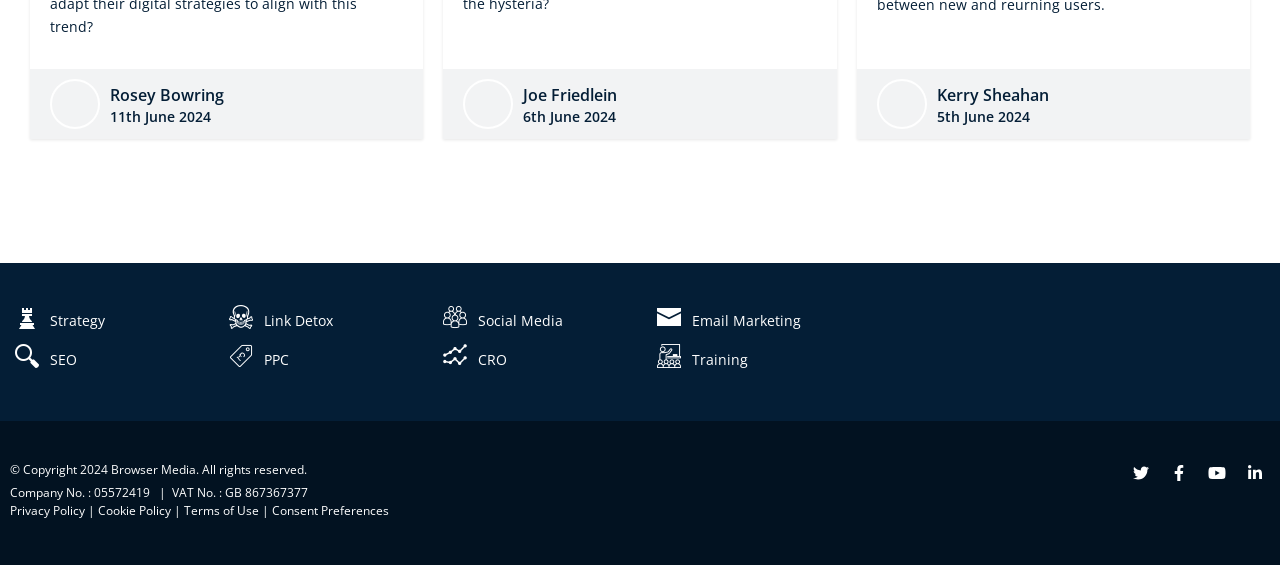Show the bounding box coordinates of the element that should be clicked to complete the task: "Go to SEO".

[0.008, 0.62, 0.06, 0.654]